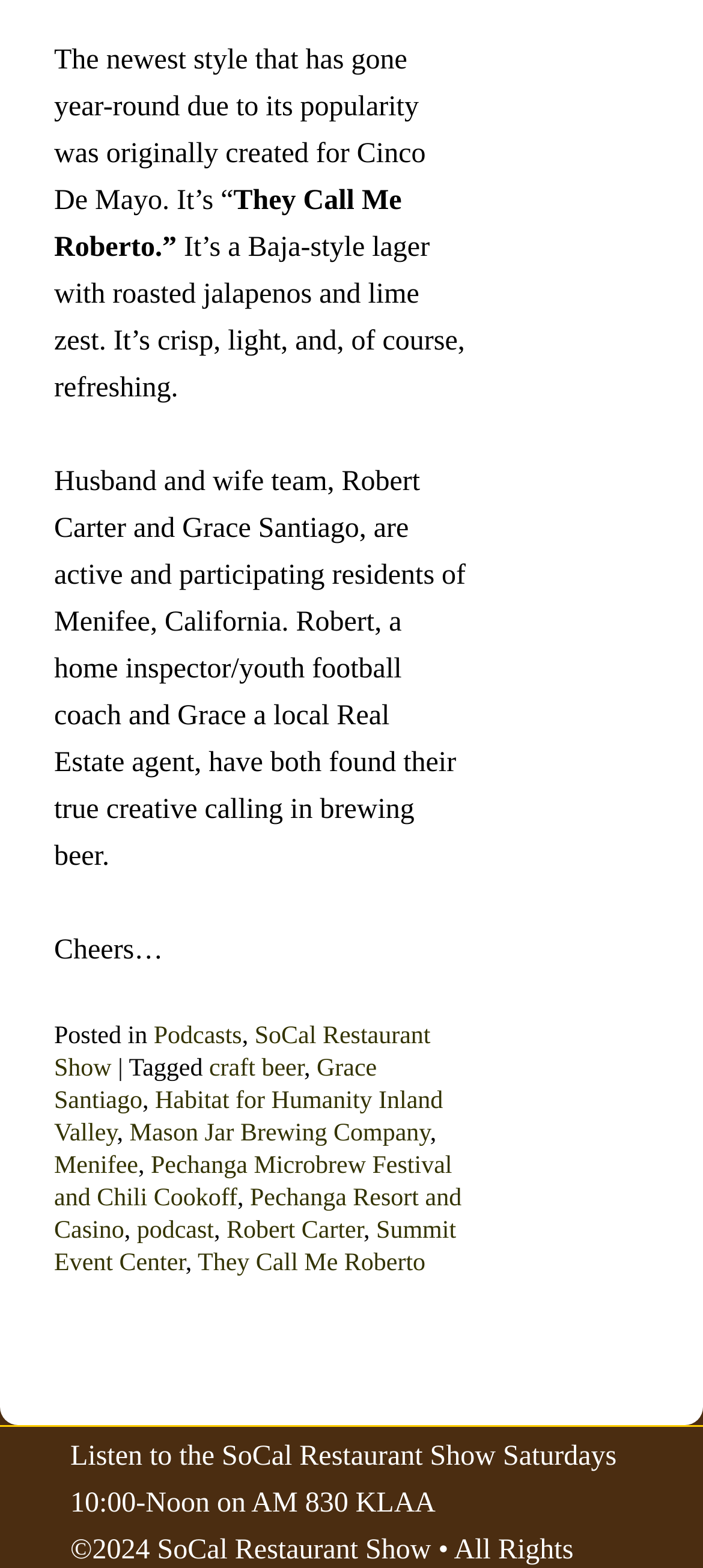Please locate the clickable area by providing the bounding box coordinates to follow this instruction: "Click on the 'Pechanga Microbrew Festival and Chili Cookoff' link".

[0.077, 0.735, 0.643, 0.773]